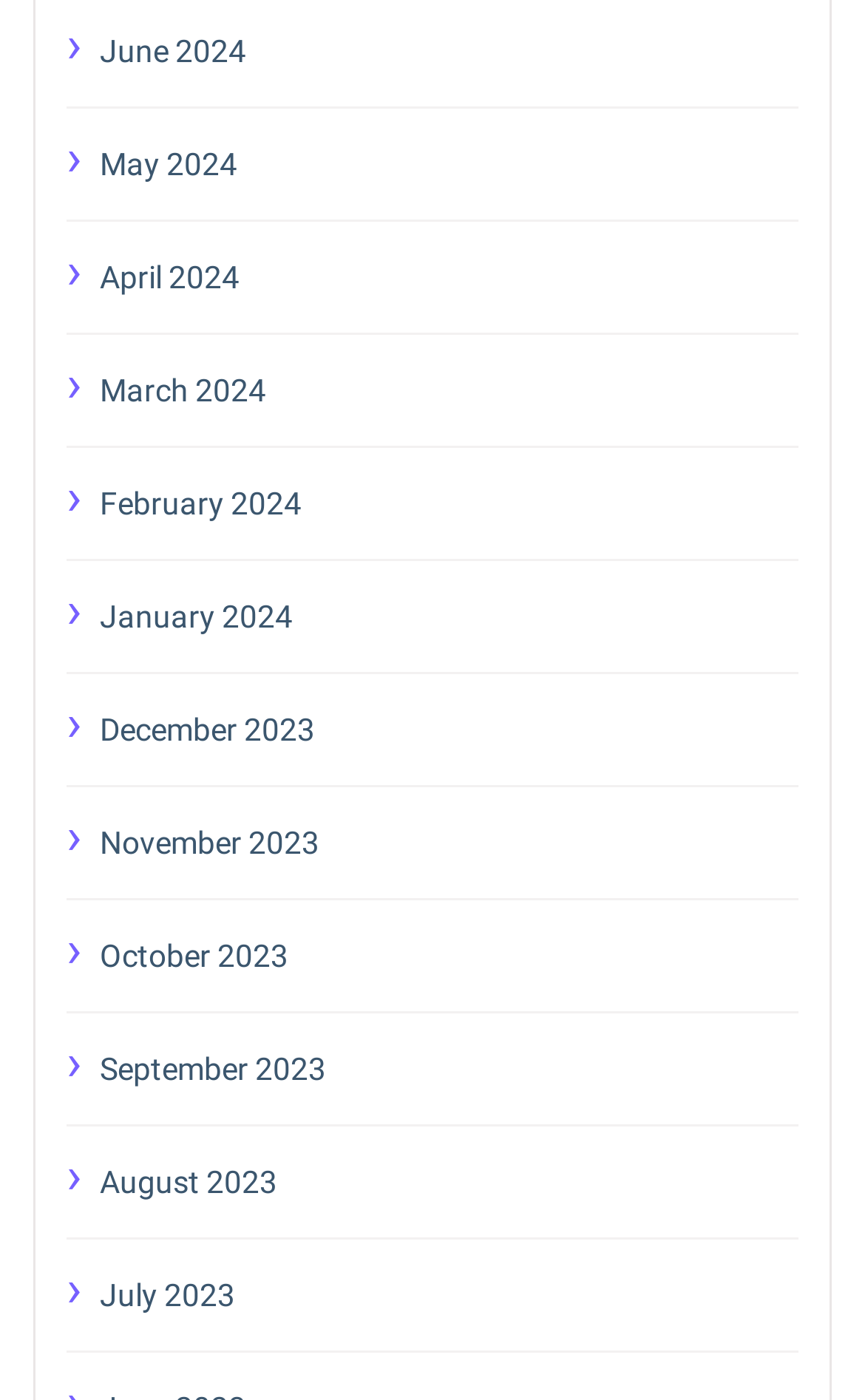Specify the bounding box coordinates of the area to click in order to follow the given instruction: "browse April 2024."

[0.115, 0.177, 0.923, 0.219]